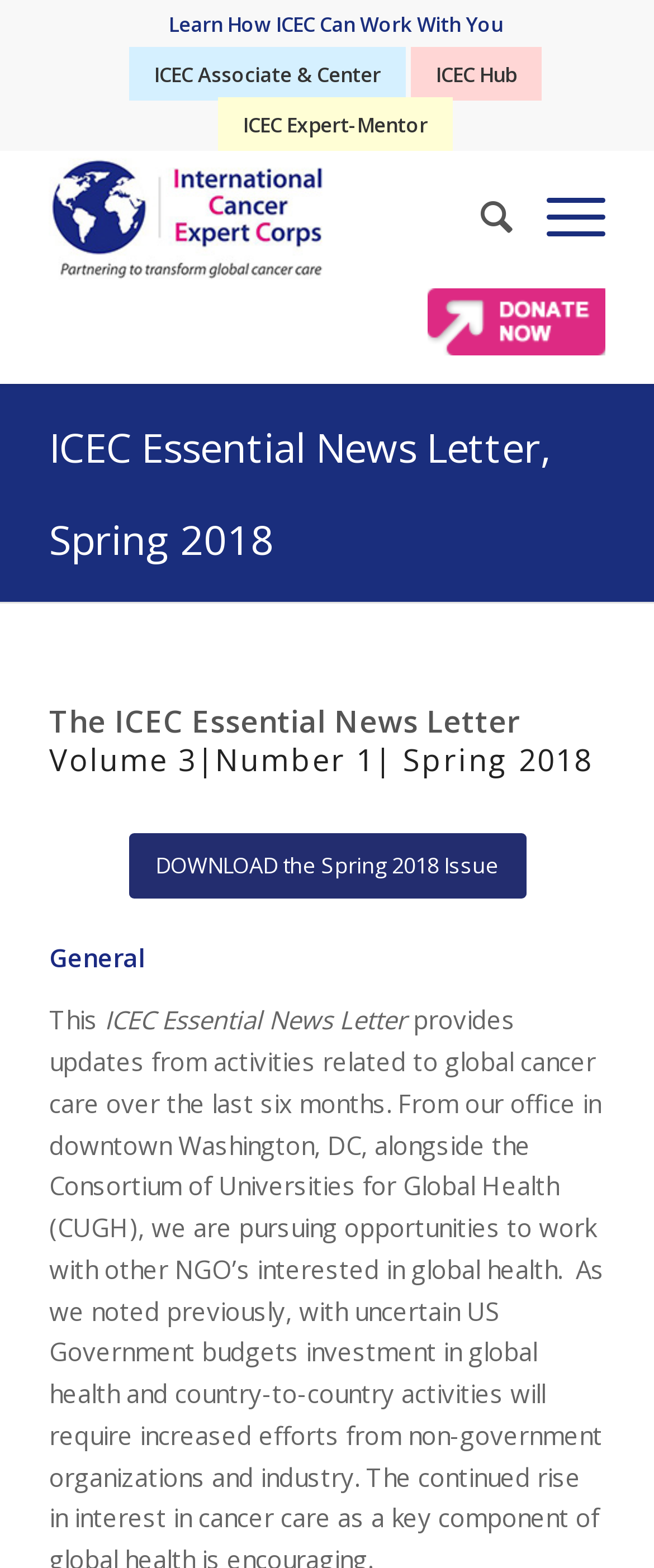What is the name of the newsletter?
From the image, respond with a single word or phrase.

ICEC Essential News Letter